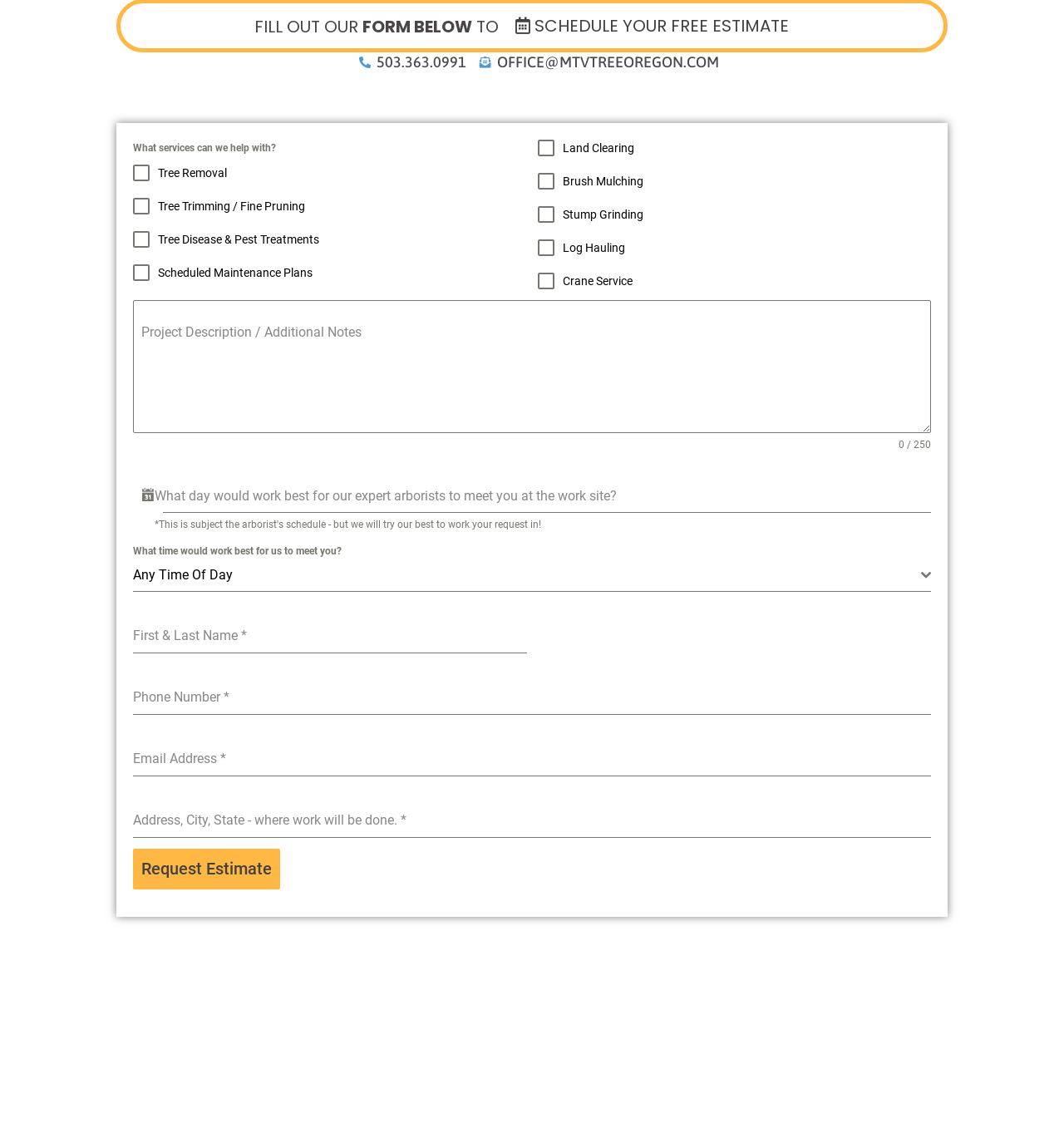Determine the bounding box coordinates of the target area to click to execute the following instruction: "Fill out the form below."

[0.119, 0.014, 0.469, 0.033]